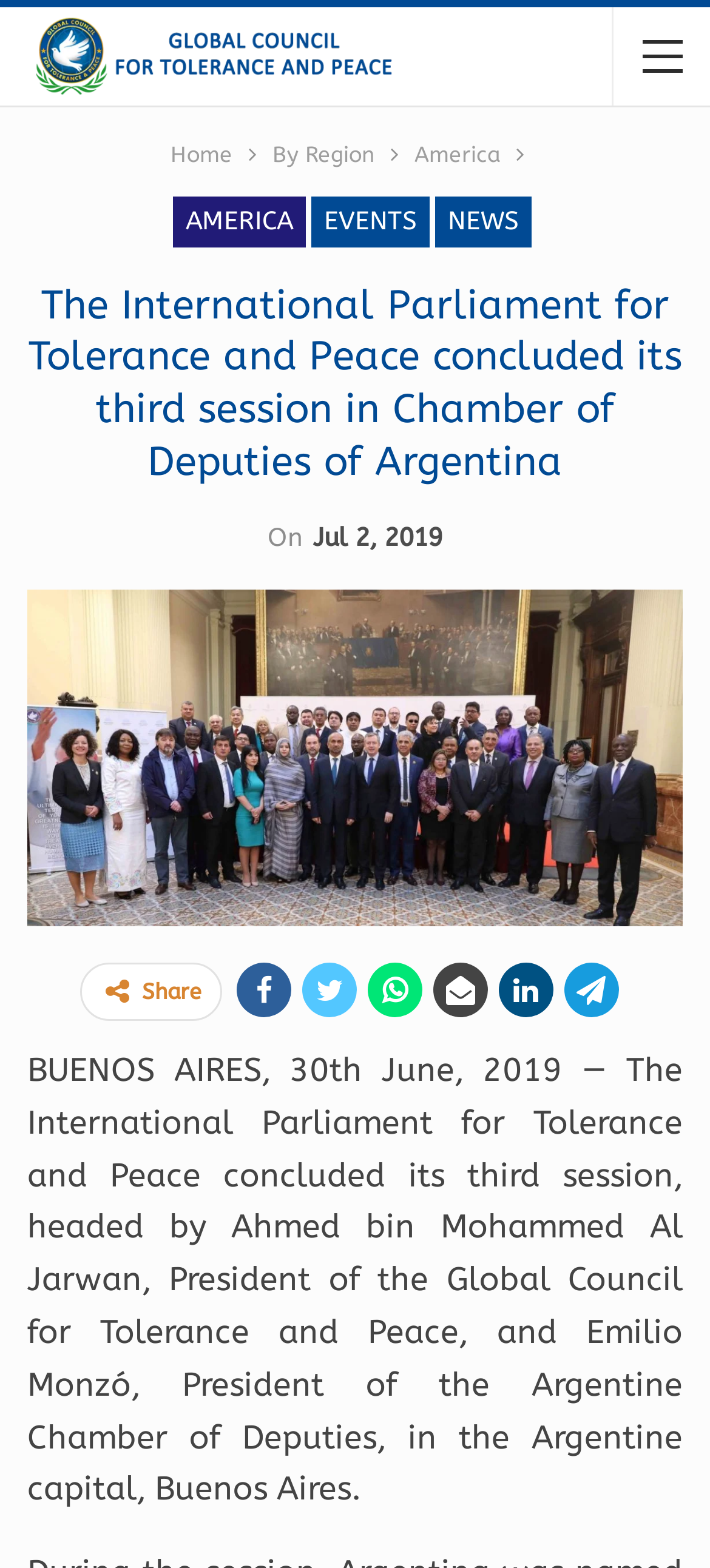What is the name of the organization that concluded its third session?
Refer to the image and provide a thorough answer to the question.

I found the answer by reading the main heading of the webpage, which states 'The International Parliament for Tolerance and Peace concluded its third session...'.